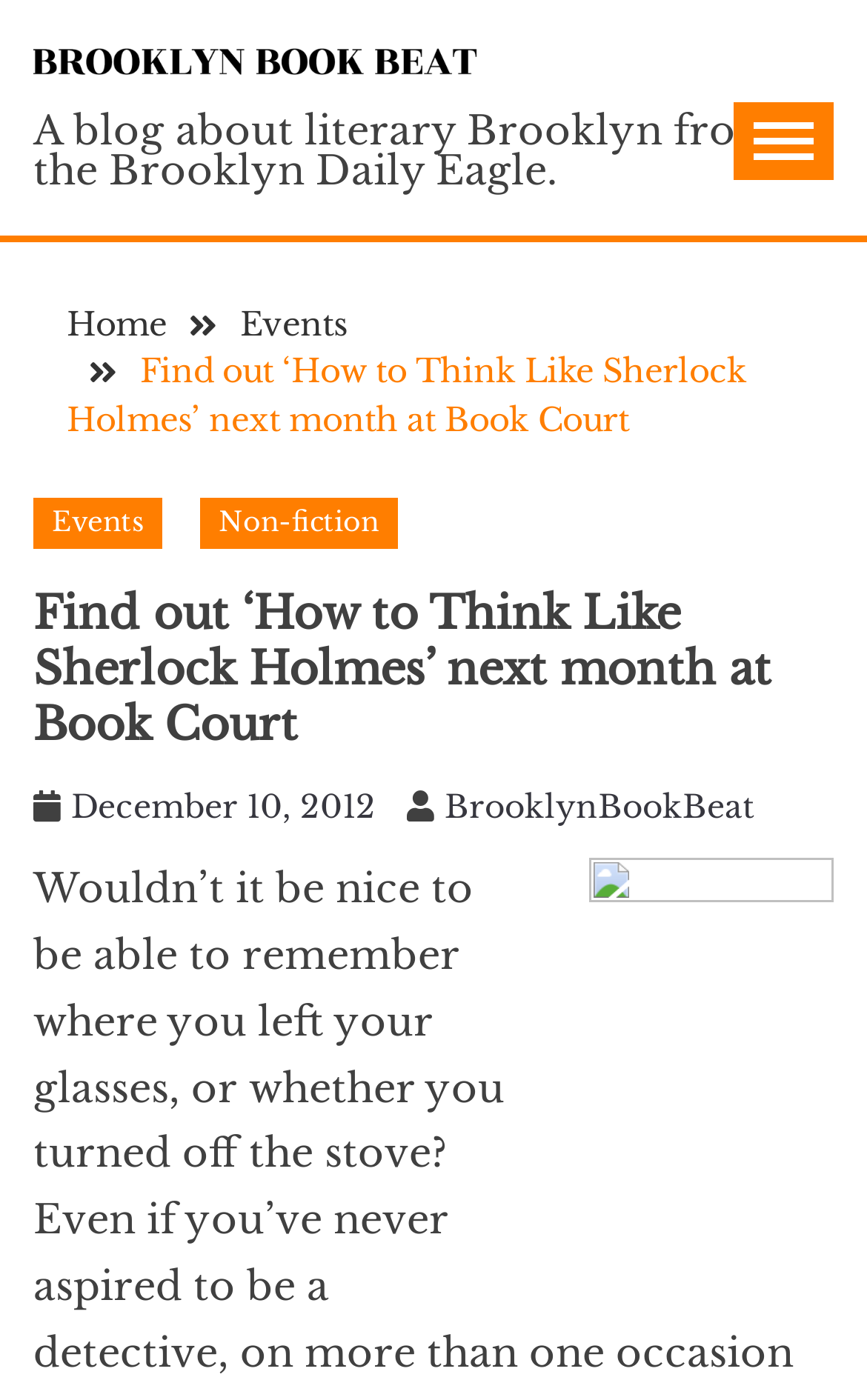How many links are there in the navigation?
Could you give a comprehensive explanation in response to this question?

I counted the number of link elements within the navigation element, which are 'Home', 'Events', 'Find out ‘How to Think Like Sherlock Holmes’ next month at Book Court', 'Events', and 'Non-fiction'.